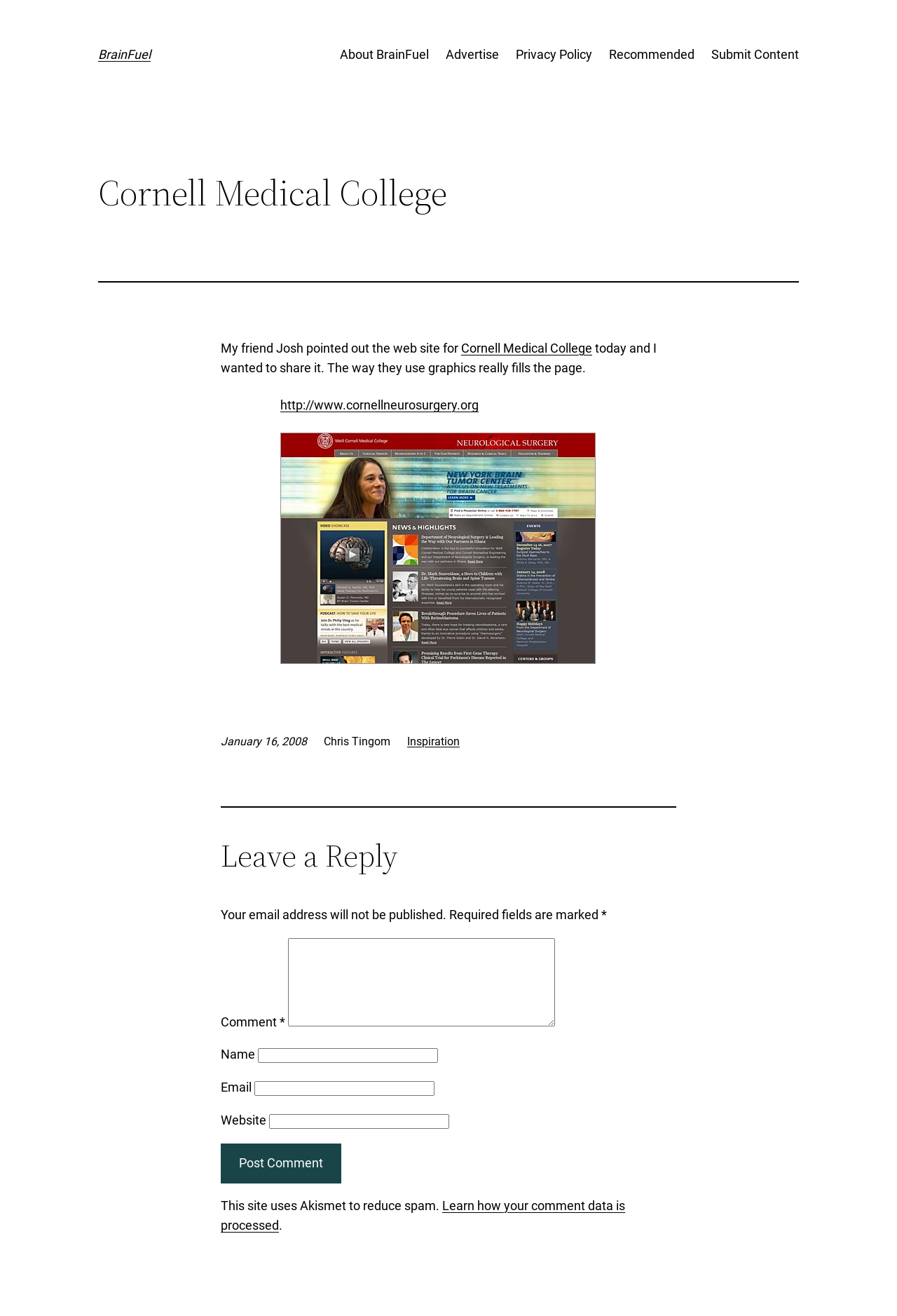What is the name of the medical college?
Carefully analyze the image and provide a thorough answer to the question.

The name of the medical college can be found in the heading 'Cornell Medical College' which is located below the main heading 'BrainFuel'.